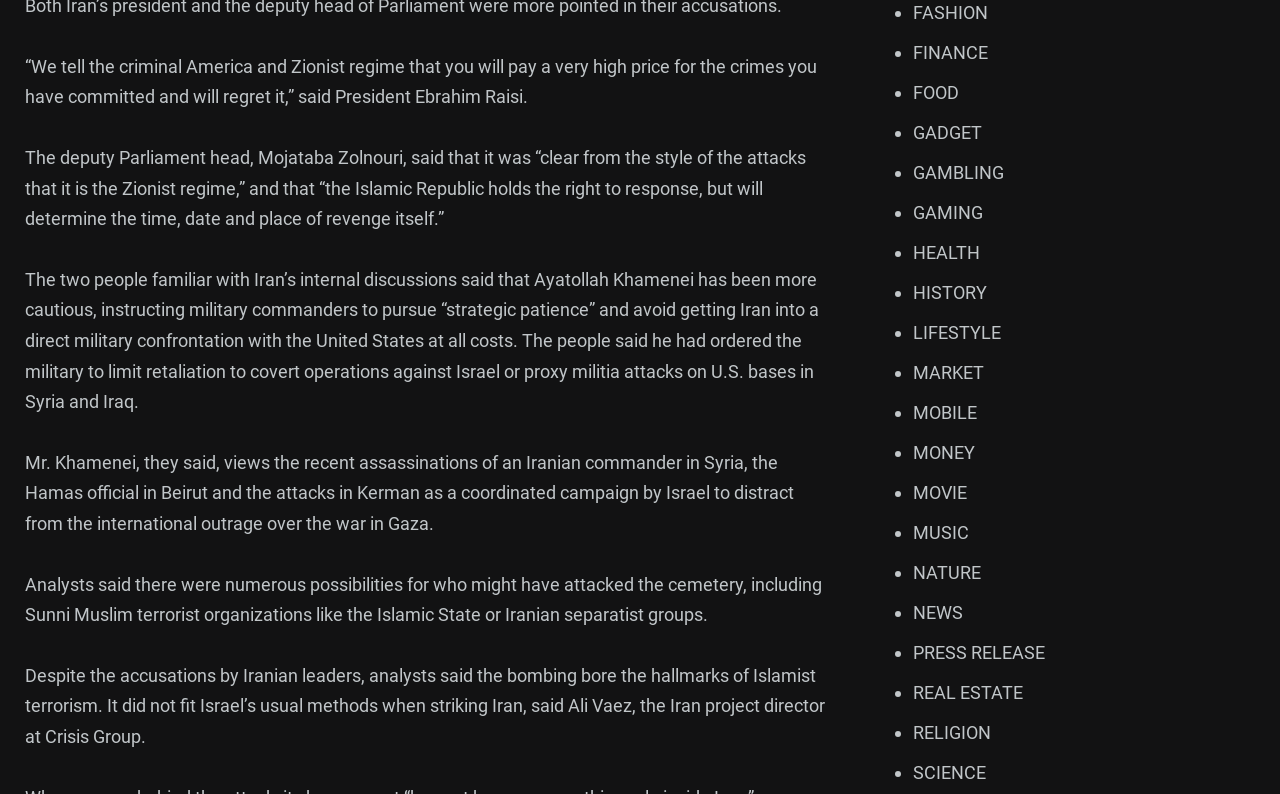Observe the image and answer the following question in detail: What is the tone of the article?

Based on the language and content of the article, it appears to be discussing serious and potentially volatile topics, including military conflicts and assassinations, which suggests a serious tone.